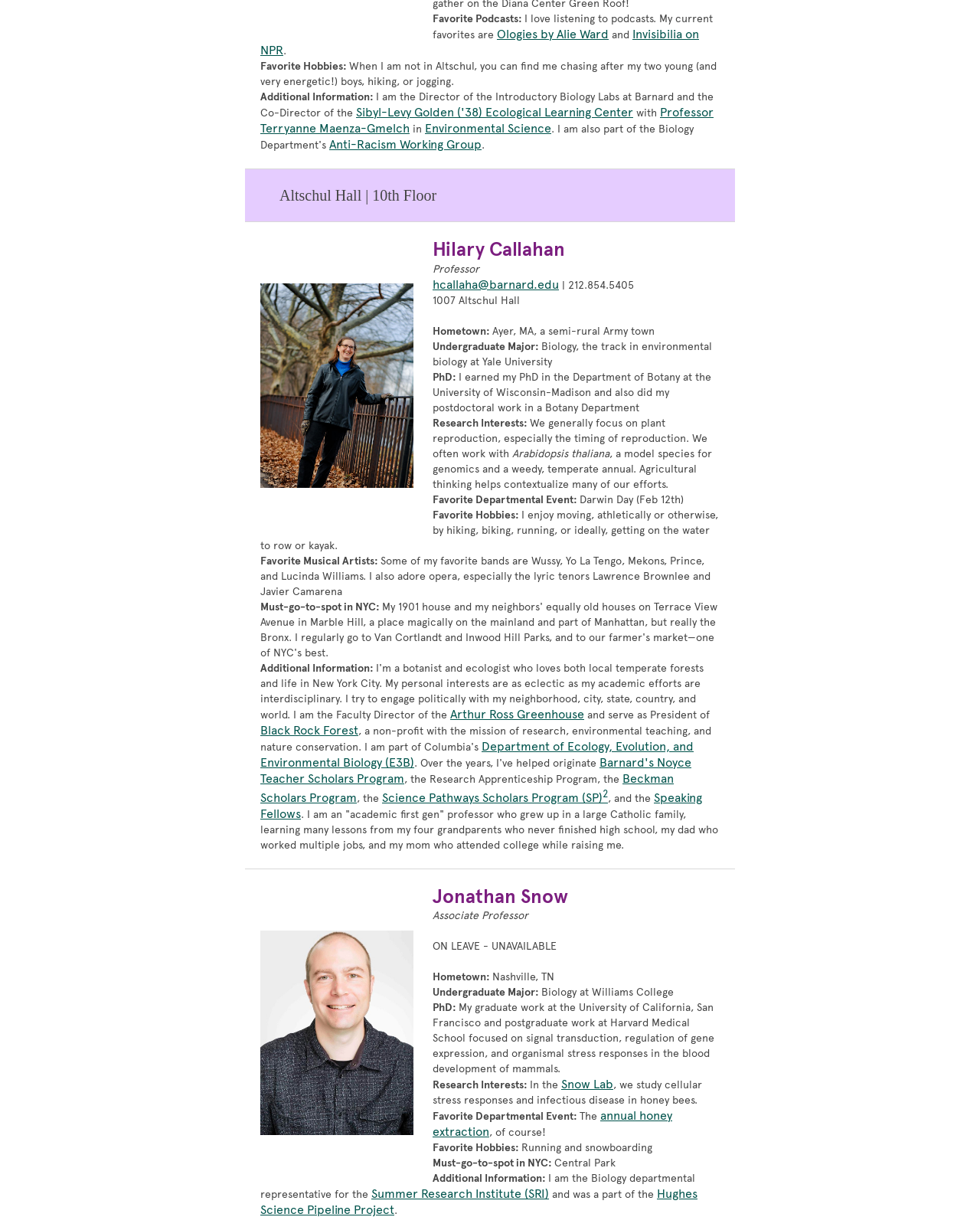Can you find the bounding box coordinates for the element that needs to be clicked to execute this instruction: "Log in as a subscriber"? The coordinates should be given as four float numbers between 0 and 1, i.e., [left, top, right, bottom].

None